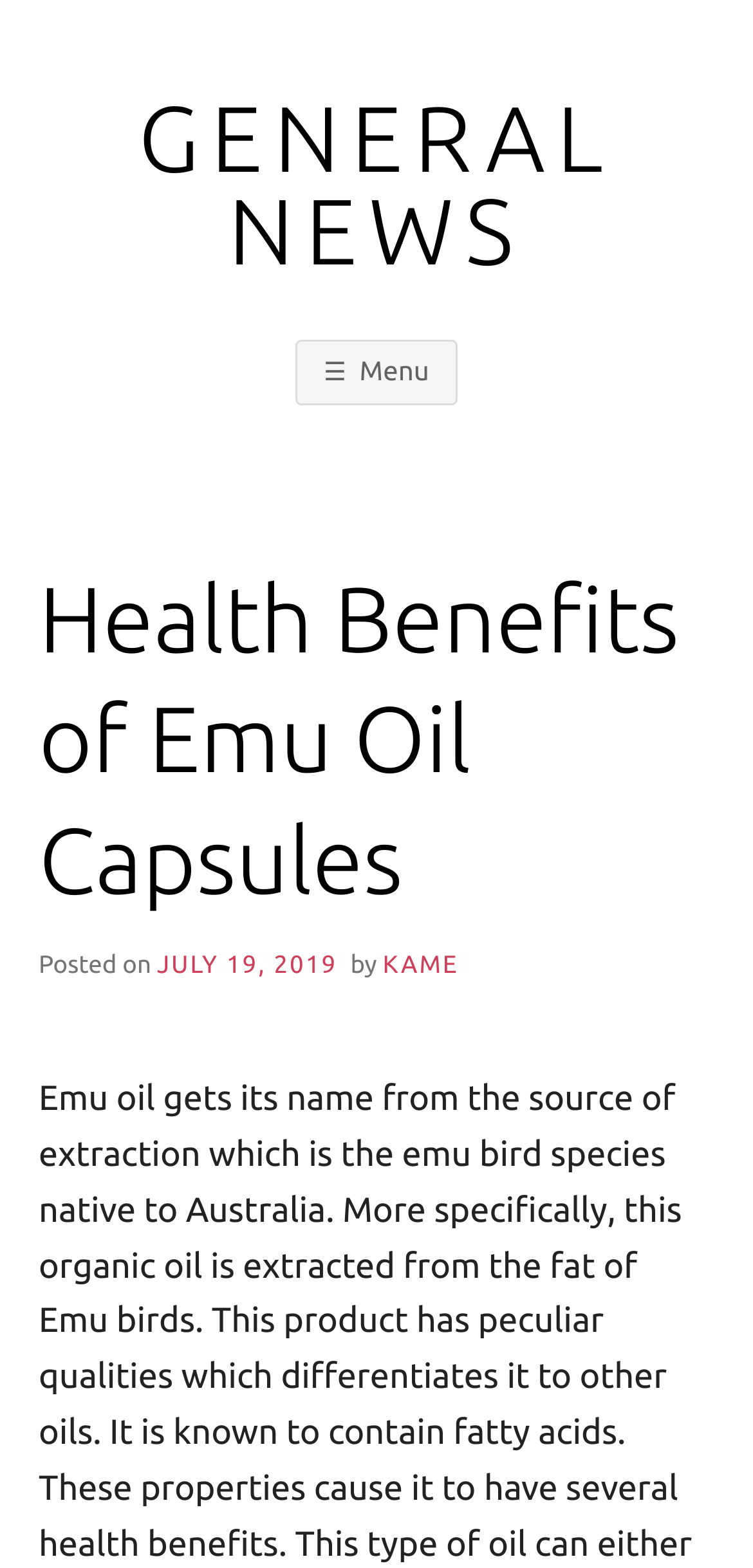What is the category of the article?
Refer to the image and provide a concise answer in one word or phrase.

GENERAL NEWS